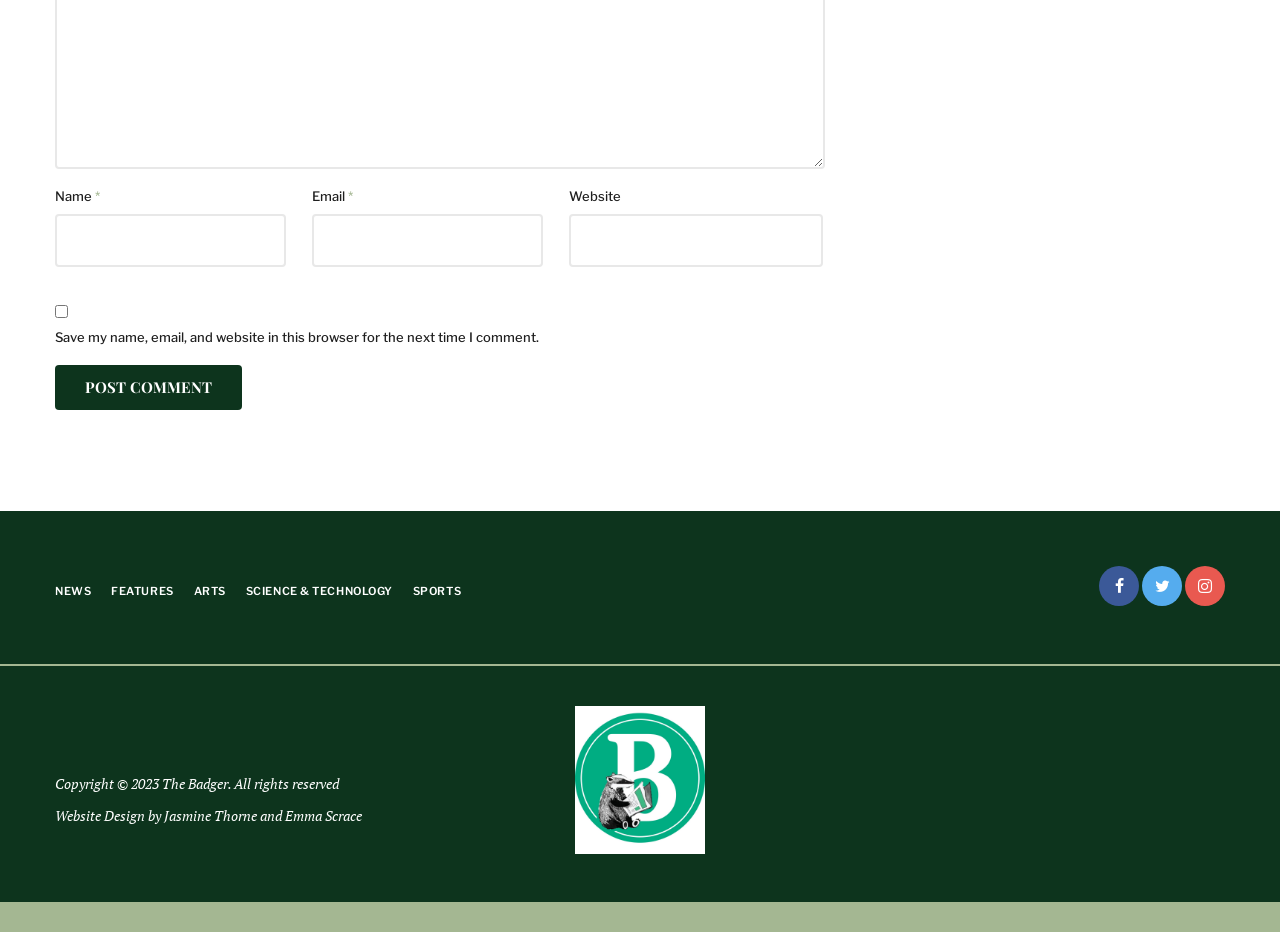Pinpoint the bounding box coordinates of the clickable area necessary to execute the following instruction: "Click the Post Comment button". The coordinates should be given as four float numbers between 0 and 1, namely [left, top, right, bottom].

[0.043, 0.391, 0.189, 0.439]